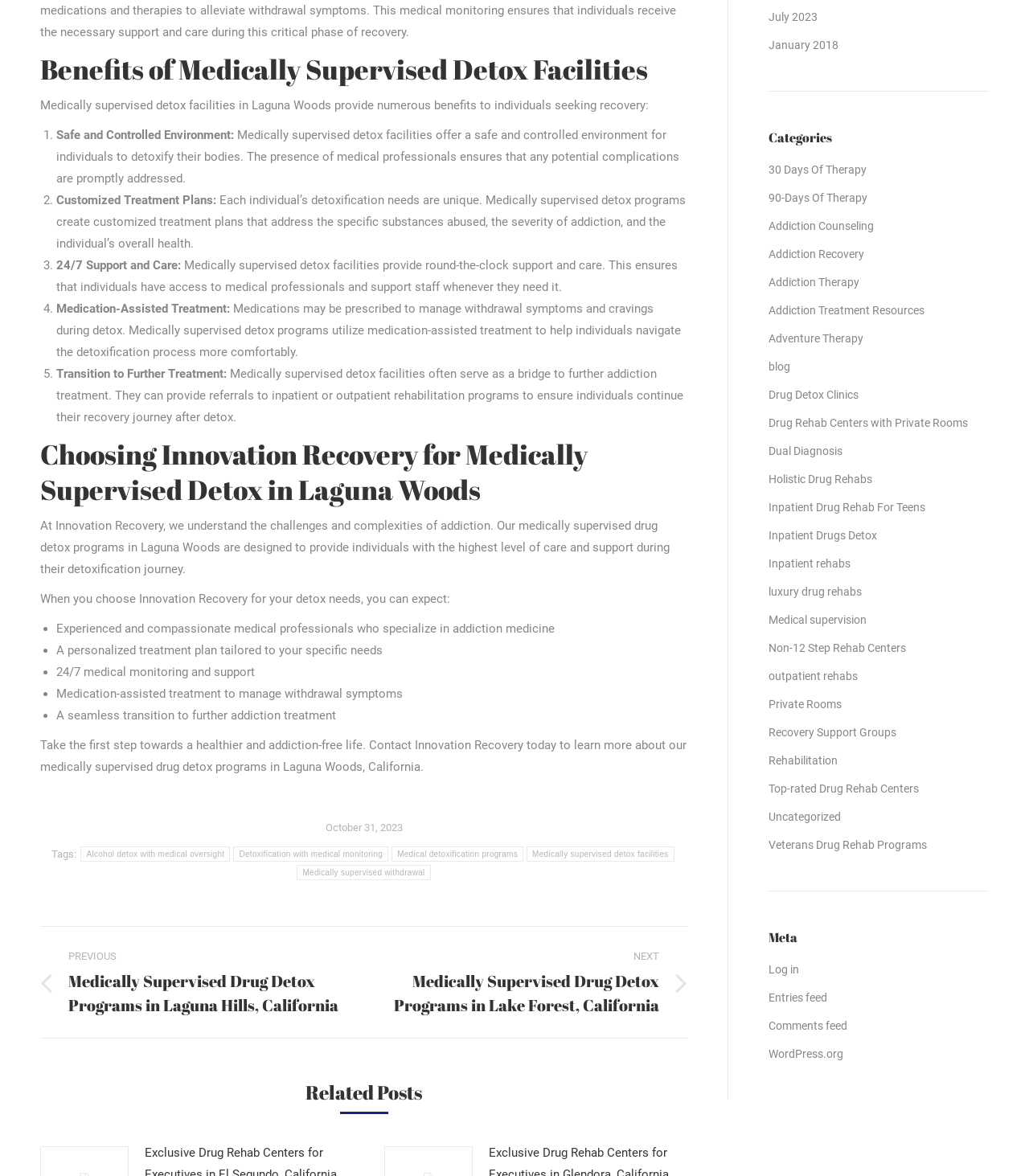Answer the following in one word or a short phrase: 
What is the next step after detoxification?

Transition to further treatment